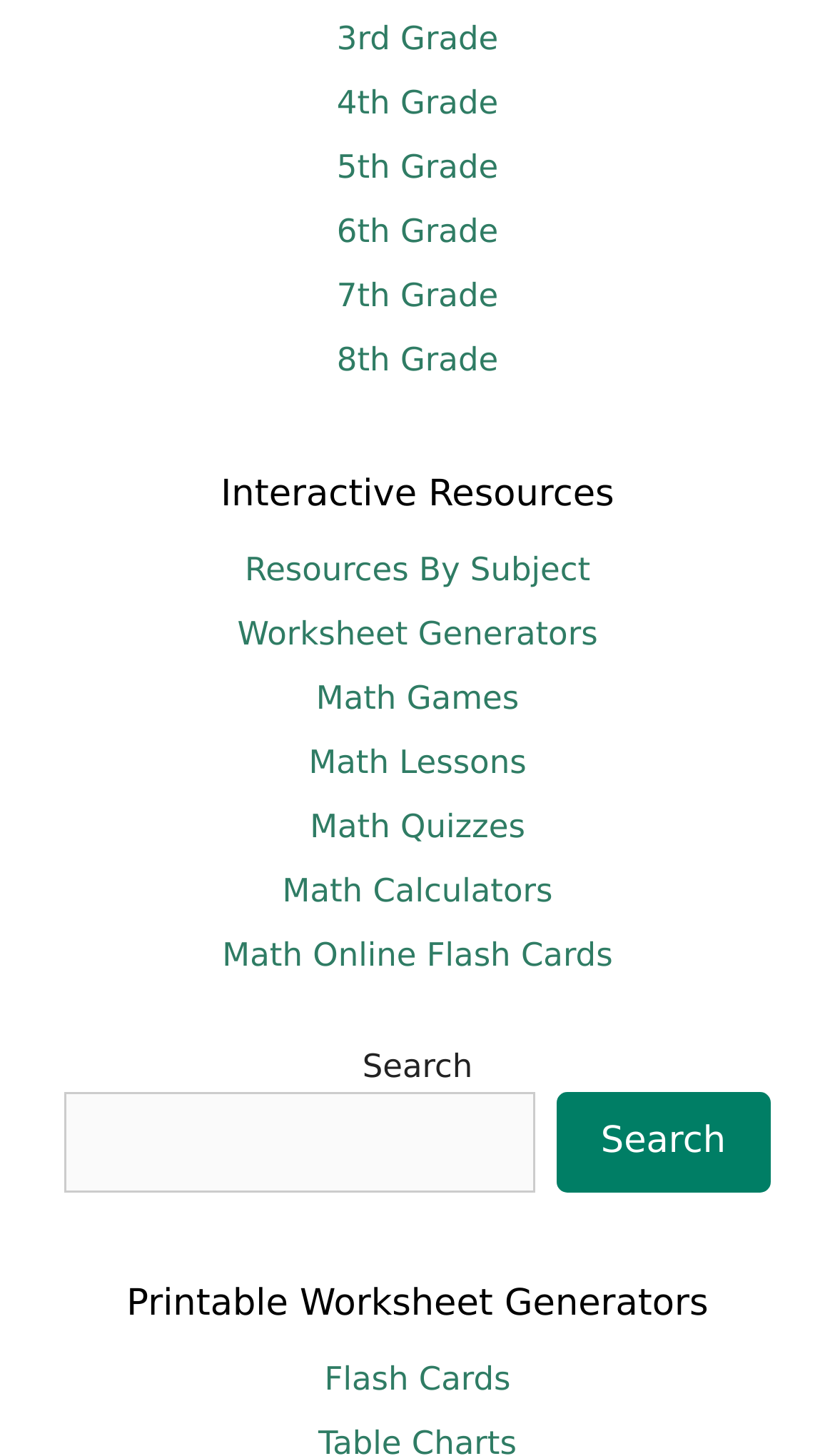Please locate the bounding box coordinates of the element that should be clicked to complete the given instruction: "Go to Math Games".

[0.378, 0.466, 0.621, 0.493]